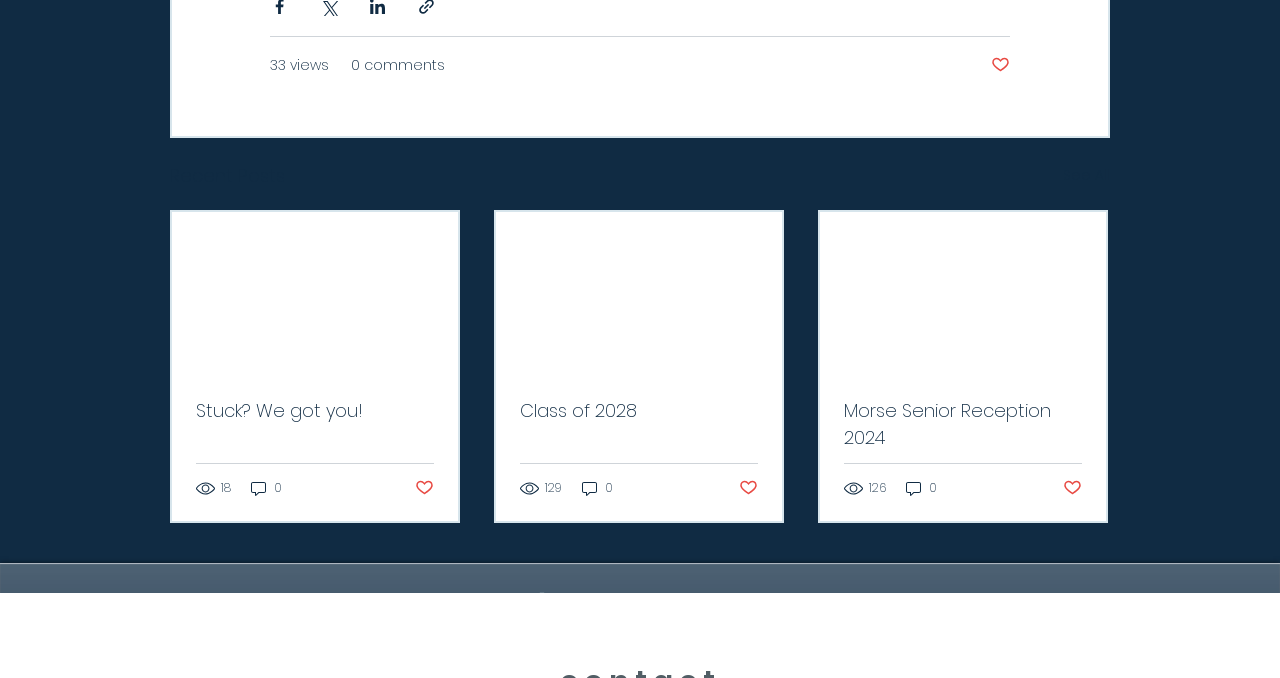Find the bounding box coordinates of the element to click in order to complete this instruction: "Like a post". The bounding box coordinates must be four float numbers between 0 and 1, denoted as [left, top, right, bottom].

[0.774, 0.082, 0.789, 0.113]